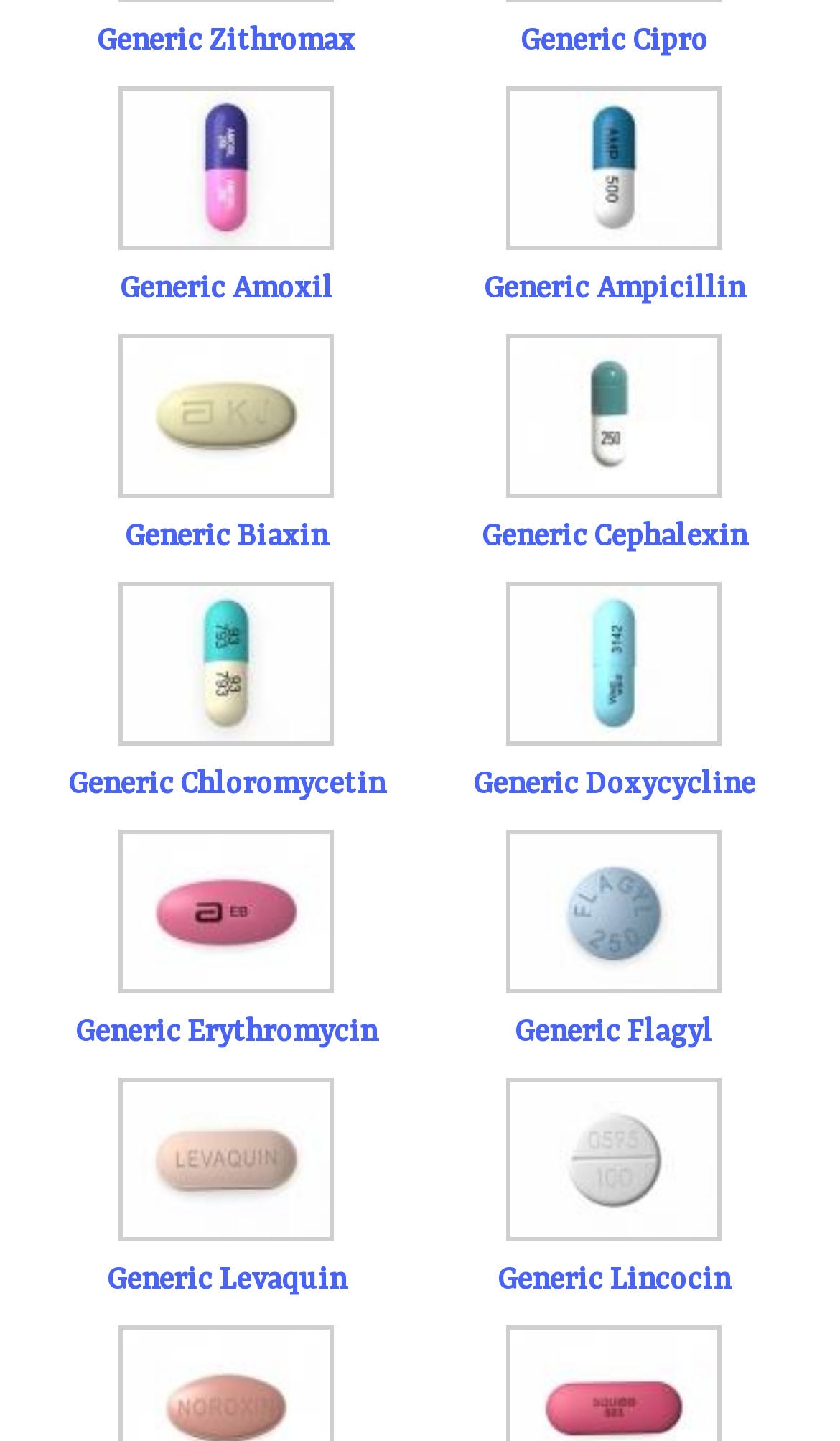Extract the bounding box coordinates for the UI element described as: "Generic Ampicillin".

[0.576, 0.188, 0.886, 0.212]